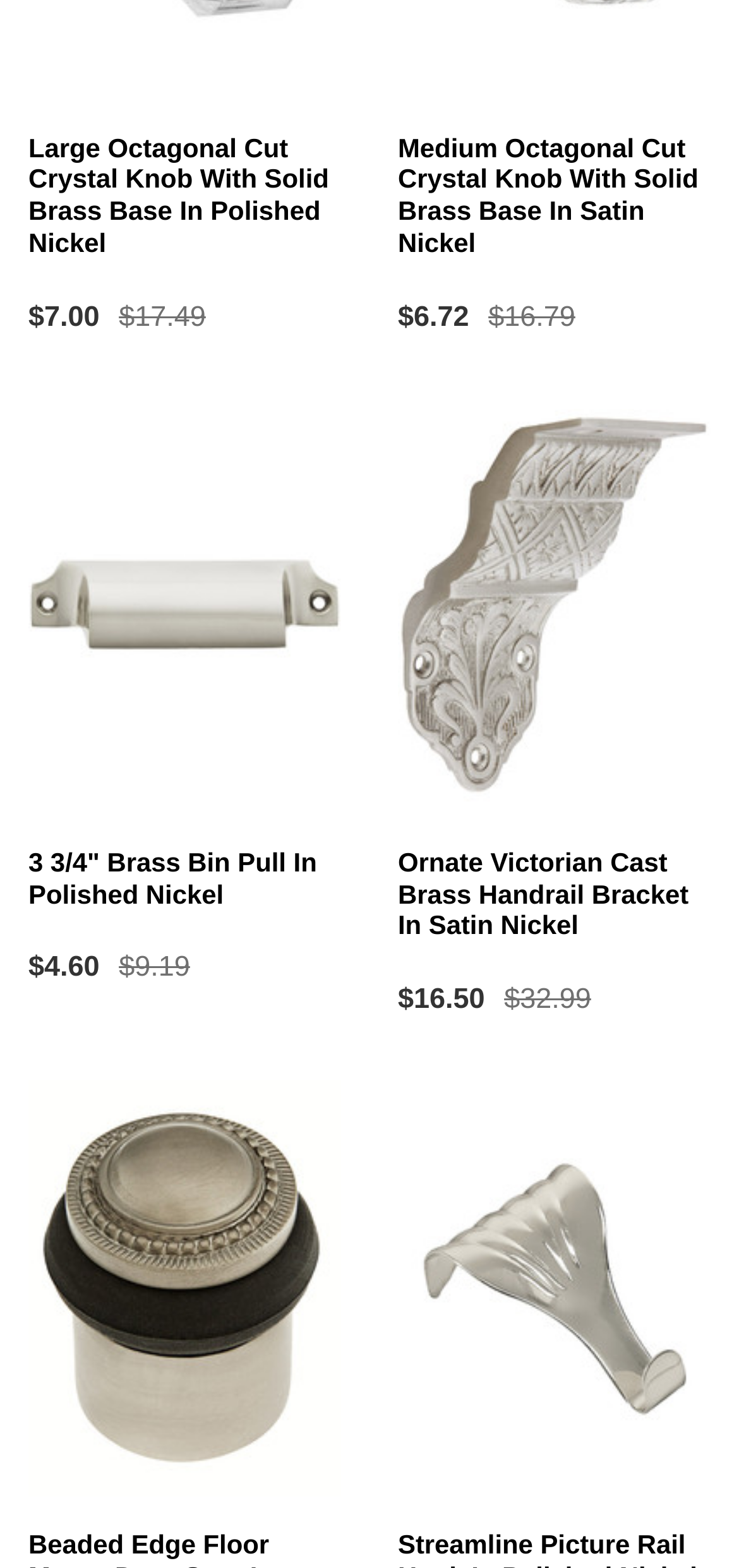Predict the bounding box coordinates of the area that should be clicked to accomplish the following instruction: "Check price of Medium Octagonal Cut Crystal Knob With Solid Brass Base in Satin Nickel". The bounding box coordinates should consist of four float numbers between 0 and 1, i.e., [left, top, right, bottom].

[0.538, 0.192, 0.645, 0.212]